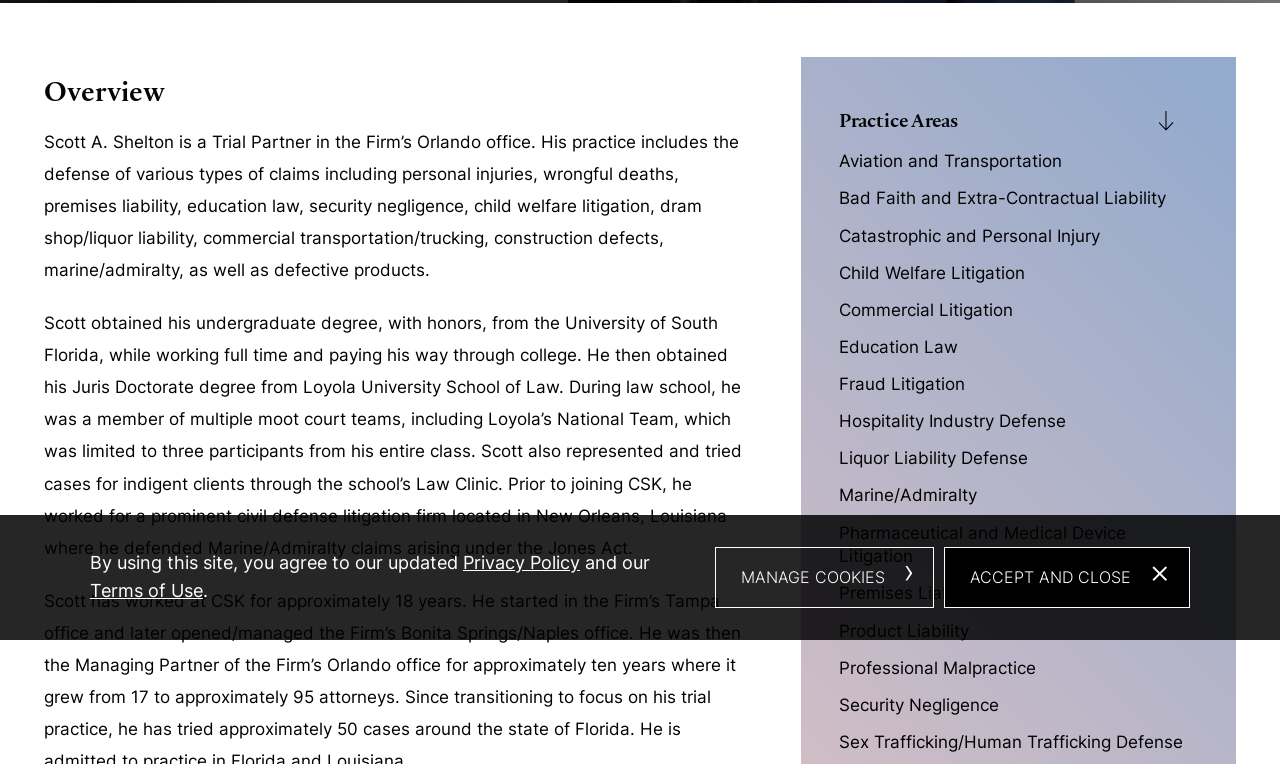Please provide the bounding box coordinates for the UI element as described: "Liquor Liability Defense". The coordinates must be four floats between 0 and 1, represented as [left, top, right, bottom].

[0.656, 0.587, 0.803, 0.613]